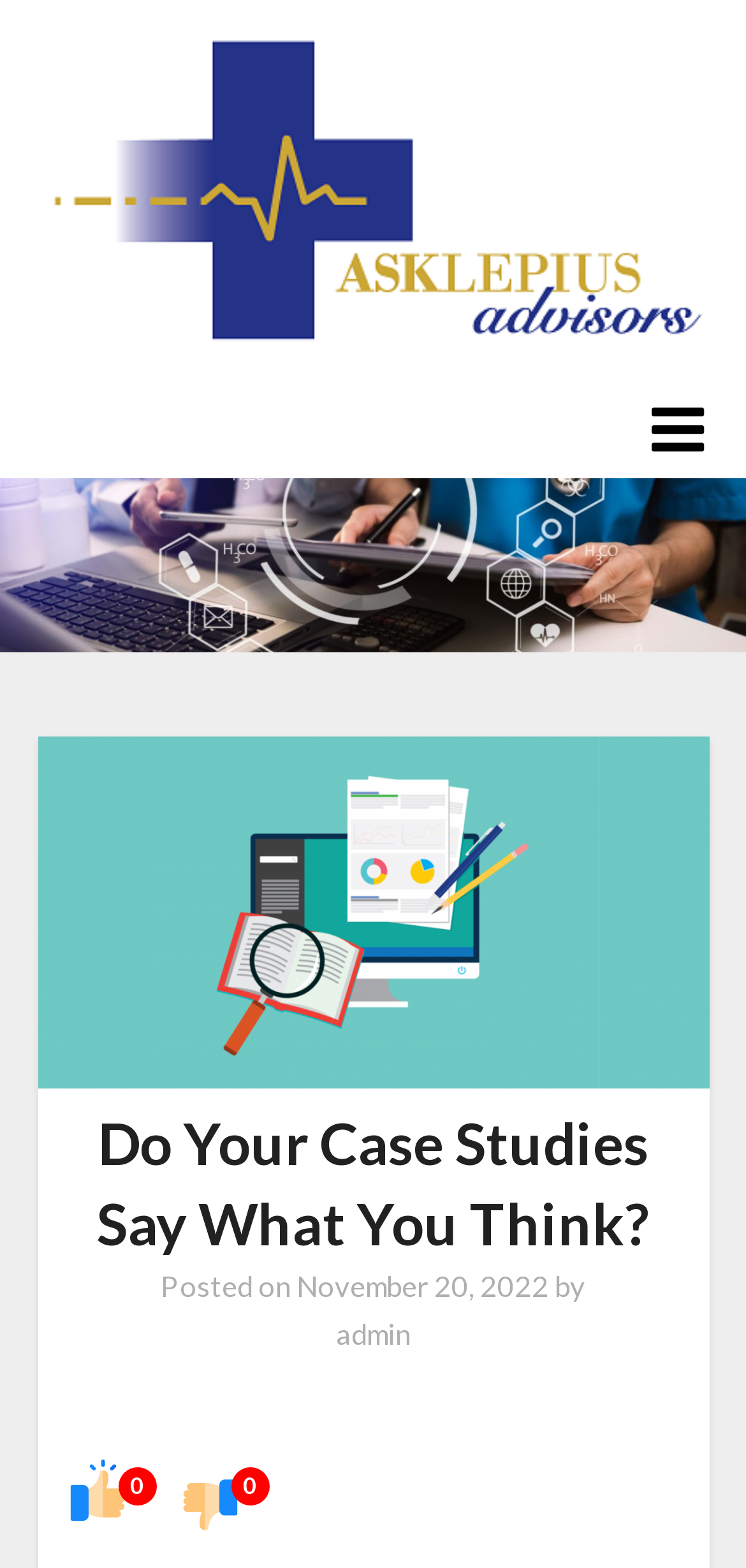What is the purpose of the blog post?
With the help of the image, please provide a detailed response to the question.

I inferred the purpose of the blog post by looking at the title and subtitle, which suggests that the blog post aims to guide health technology to better health, possibly by discussing the importance of case studies in health-tech.